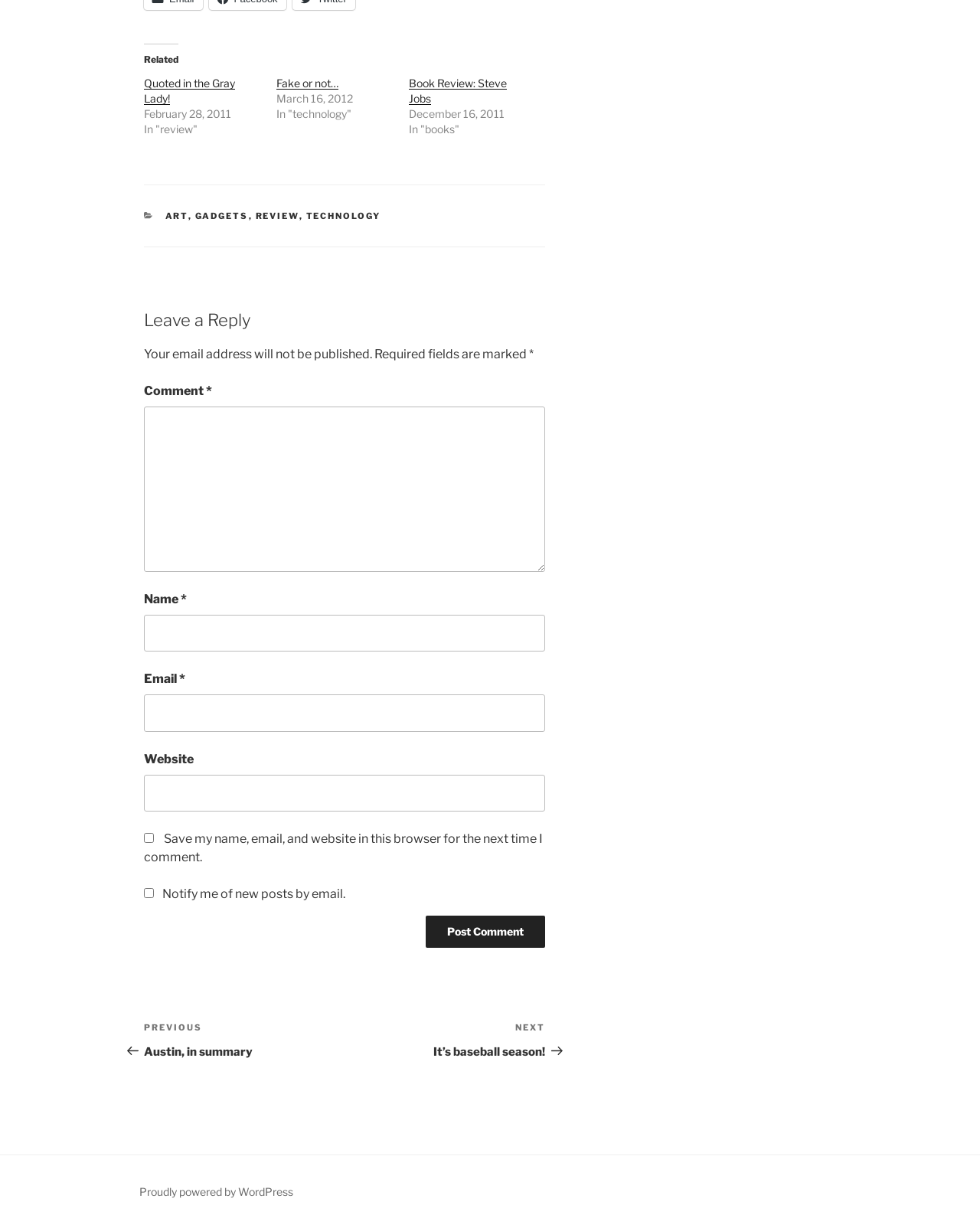Determine the bounding box coordinates of the region to click in order to accomplish the following instruction: "Click on 'Book Review: Steve Jobs' link". Provide the coordinates as four float numbers between 0 and 1, specifically [left, top, right, bottom].

[0.417, 0.062, 0.517, 0.085]